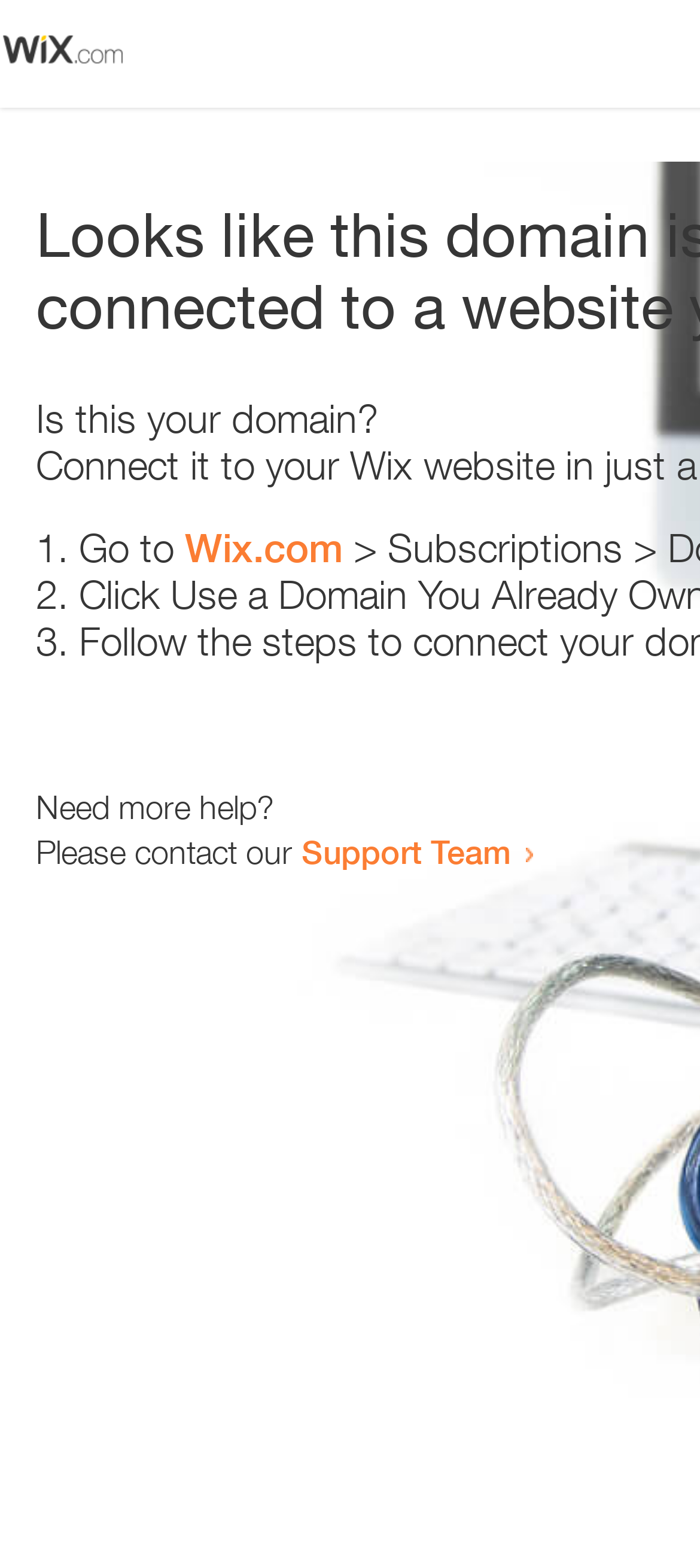What is the name of the website mentioned?
Observe the image and answer the question with a one-word or short phrase response.

Wix.com